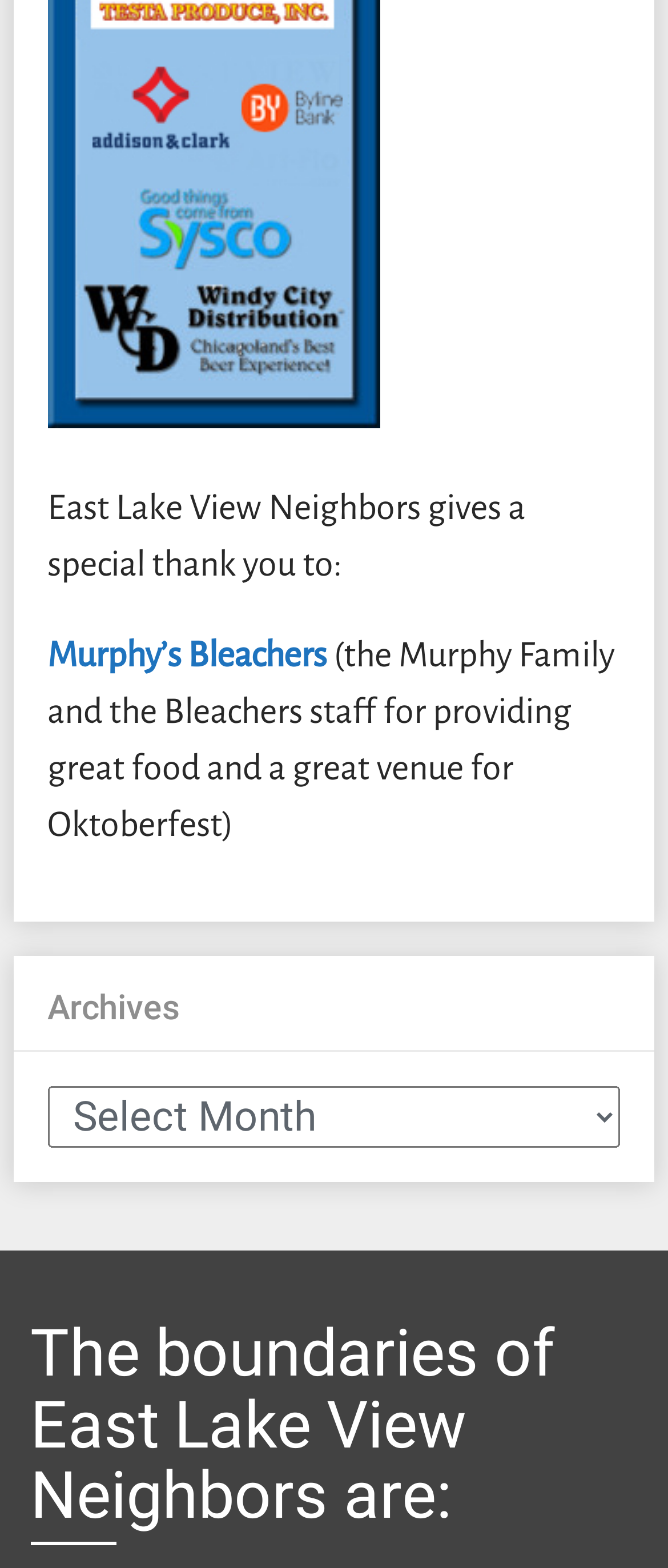Answer the question briefly using a single word or phrase: 
What is the section below 'Archives' about?

Boundaries of East Lake View Neighbors